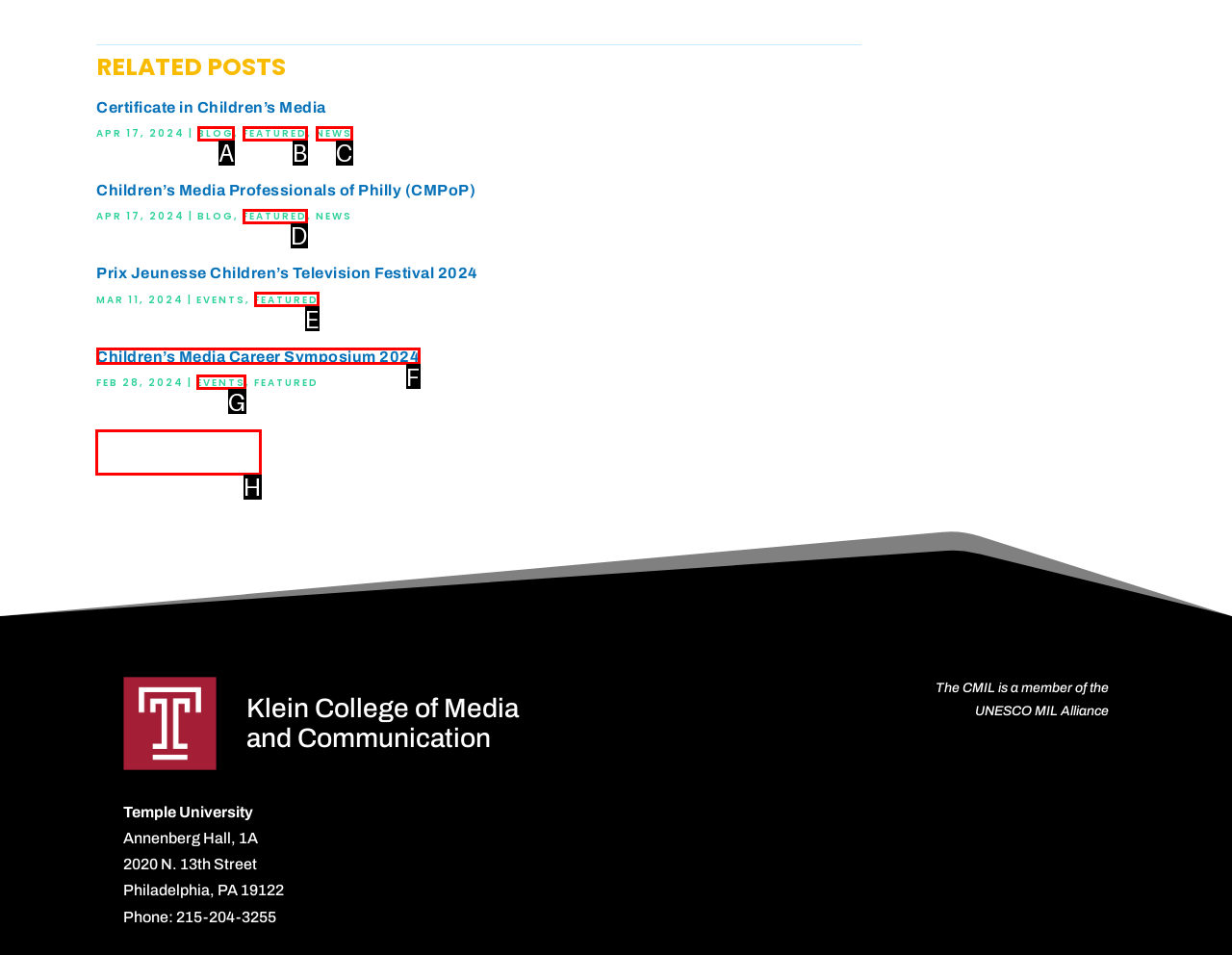Identify which HTML element should be clicked to fulfill this instruction: Click on the 'READ MORE 5' link Reply with the correct option's letter.

H